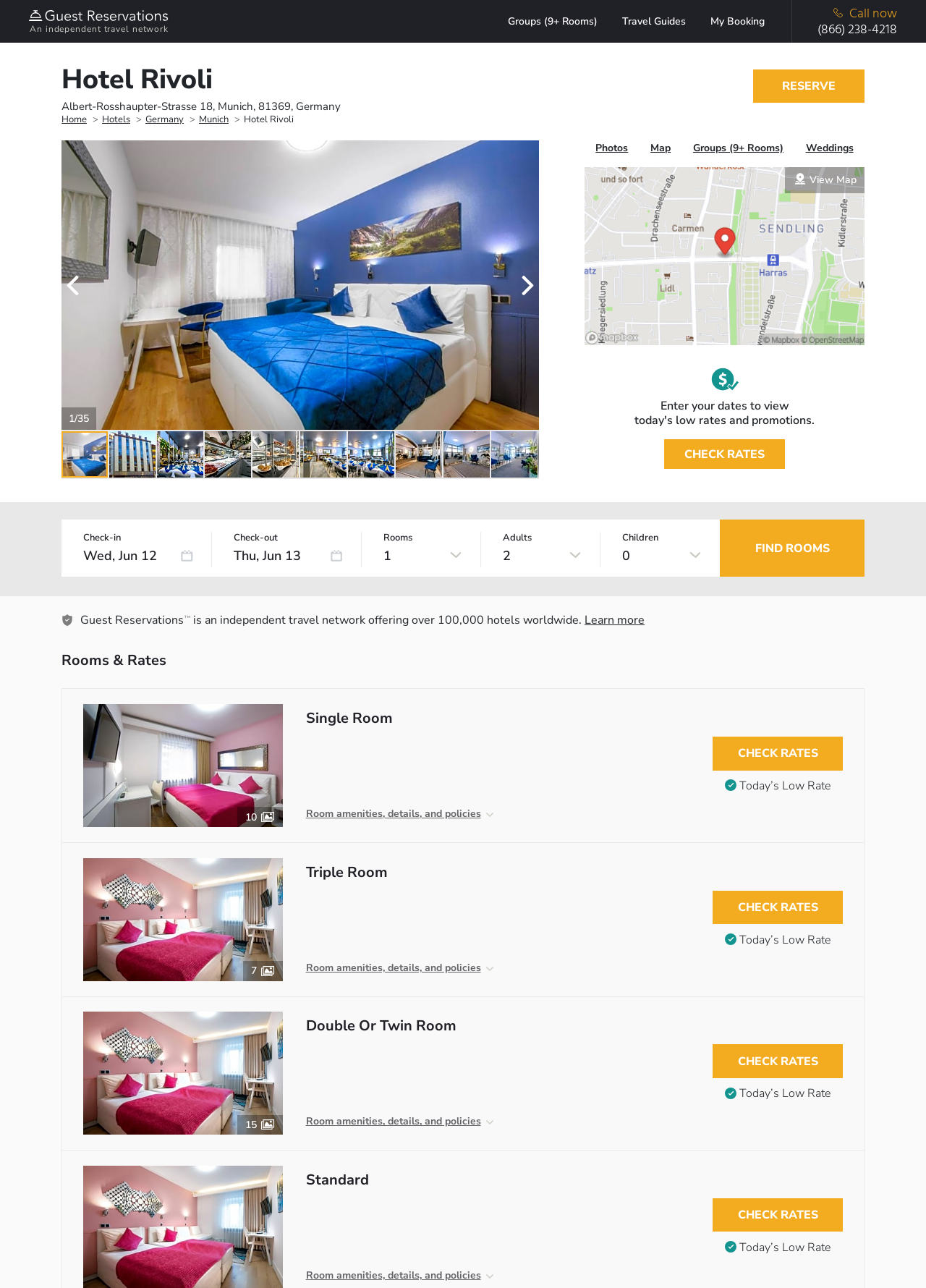Determine the bounding box coordinates of the element's region needed to click to follow the instruction: "Click the 'CHECK RATES' button". Provide these coordinates as four float numbers between 0 and 1, formatted as [left, top, right, bottom].

[0.717, 0.341, 0.848, 0.364]